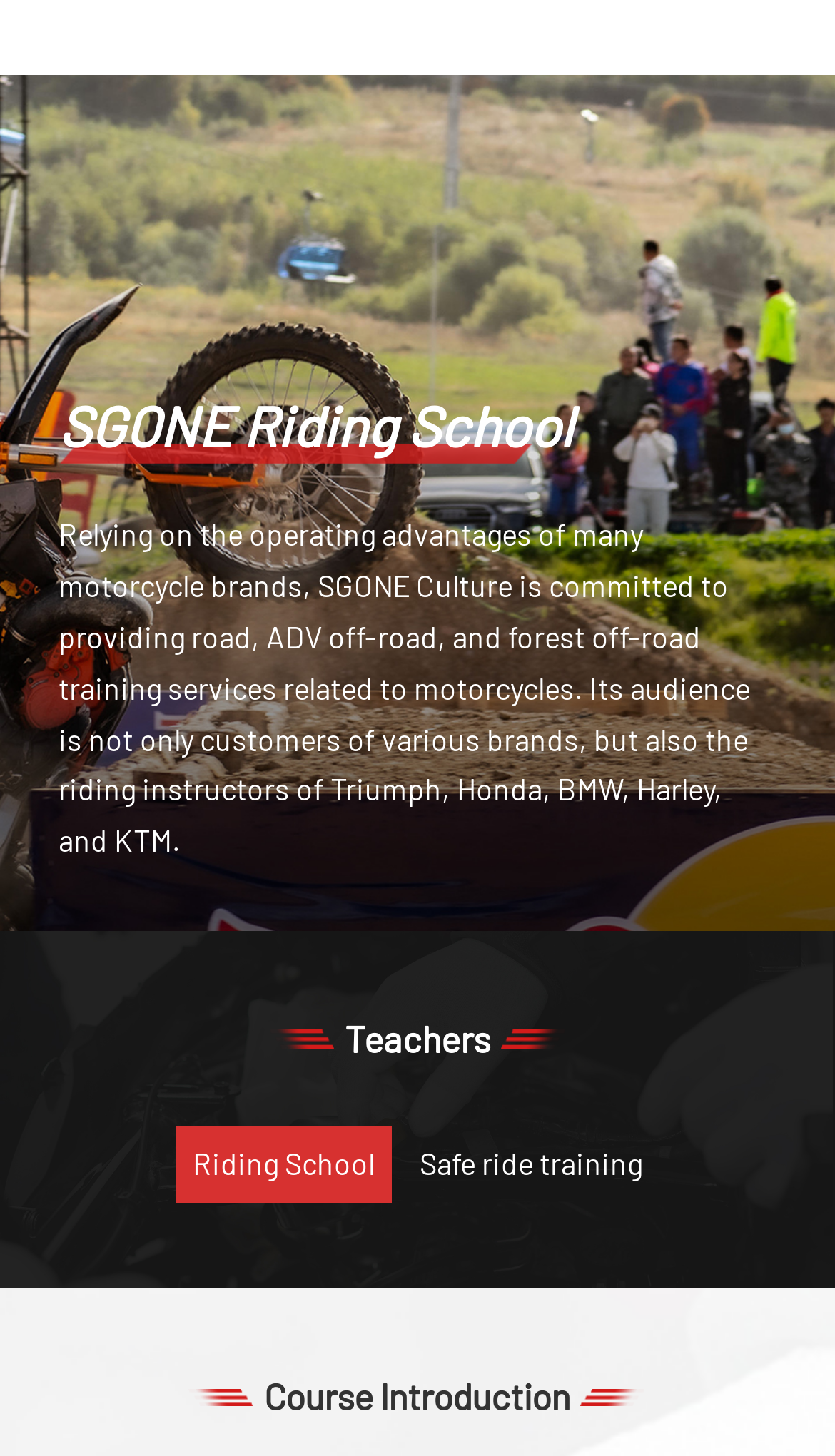Utilize the information from the image to answer the question in detail:
What is the role of the person in the conversation?

The role of the person in the conversation can be inferred from the text '欢迎来到本网站，请问有什么可以帮您？' which is a greeting and an offer to assist, suggesting that the person is a customer service representative.